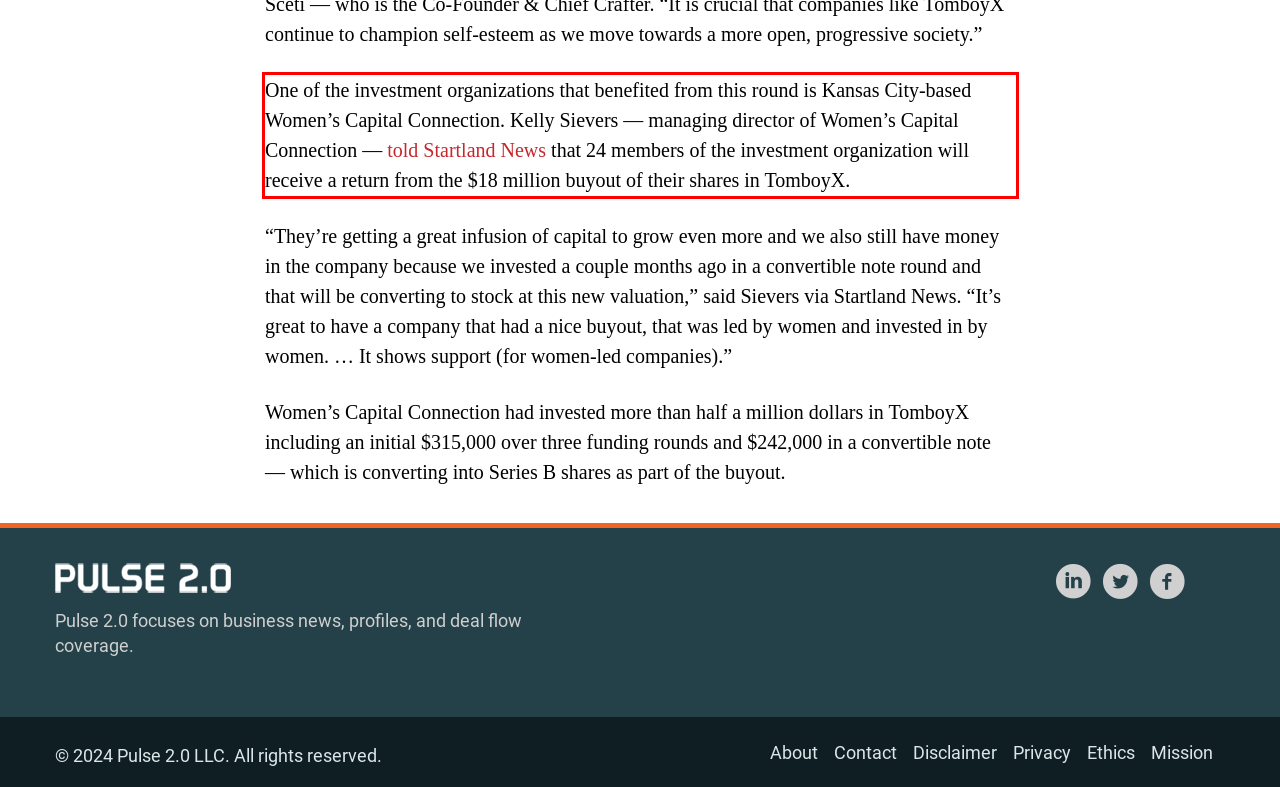You are given a screenshot with a red rectangle. Identify and extract the text within this red bounding box using OCR.

One of the investment organizations that benefited from this round is Kansas City-based Women’s Capital Connection. Kelly Sievers — managing director of Women’s Capital Connection — told Startland News that 24 members of the investment organization will receive a return from the $18 million buyout of their shares in TomboyX.